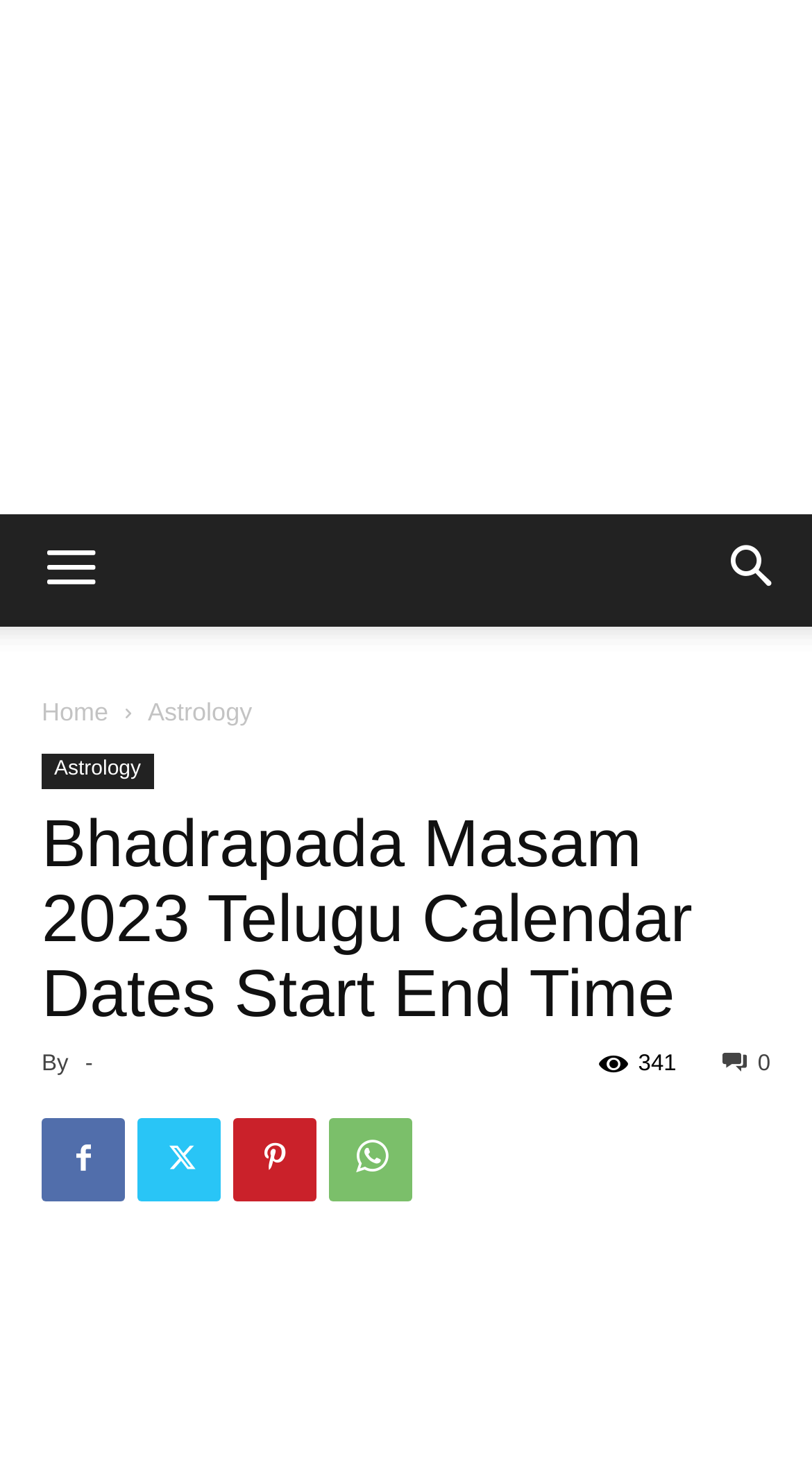Please determine the bounding box of the UI element that matches this description: Pinterest. The coordinates should be given as (top-left x, top-left y, bottom-right x, bottom-right y), with all values between 0 and 1.

[0.287, 0.756, 0.39, 0.812]